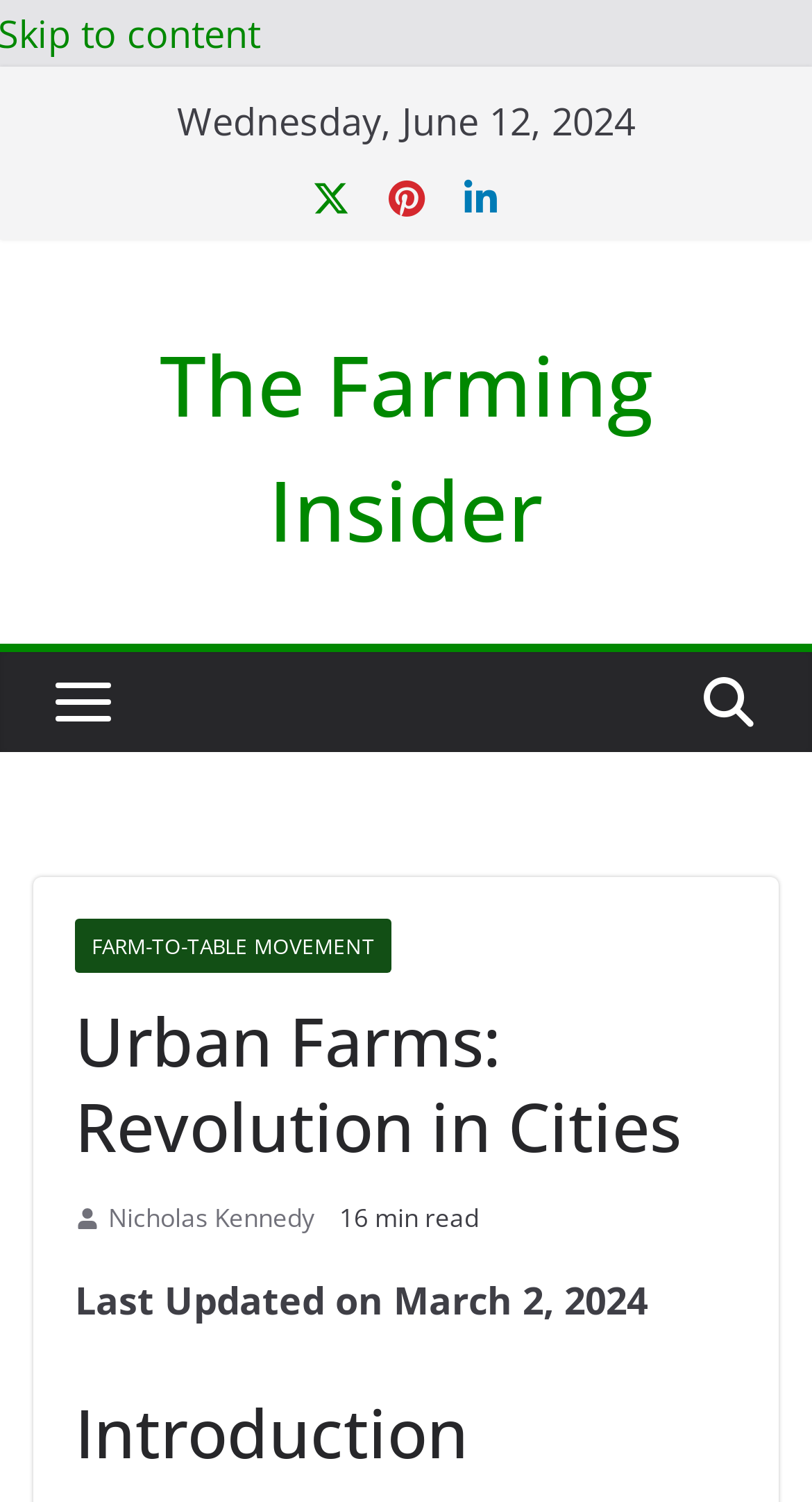Answer succinctly with a single word or phrase:
What is the estimated reading time?

16 min